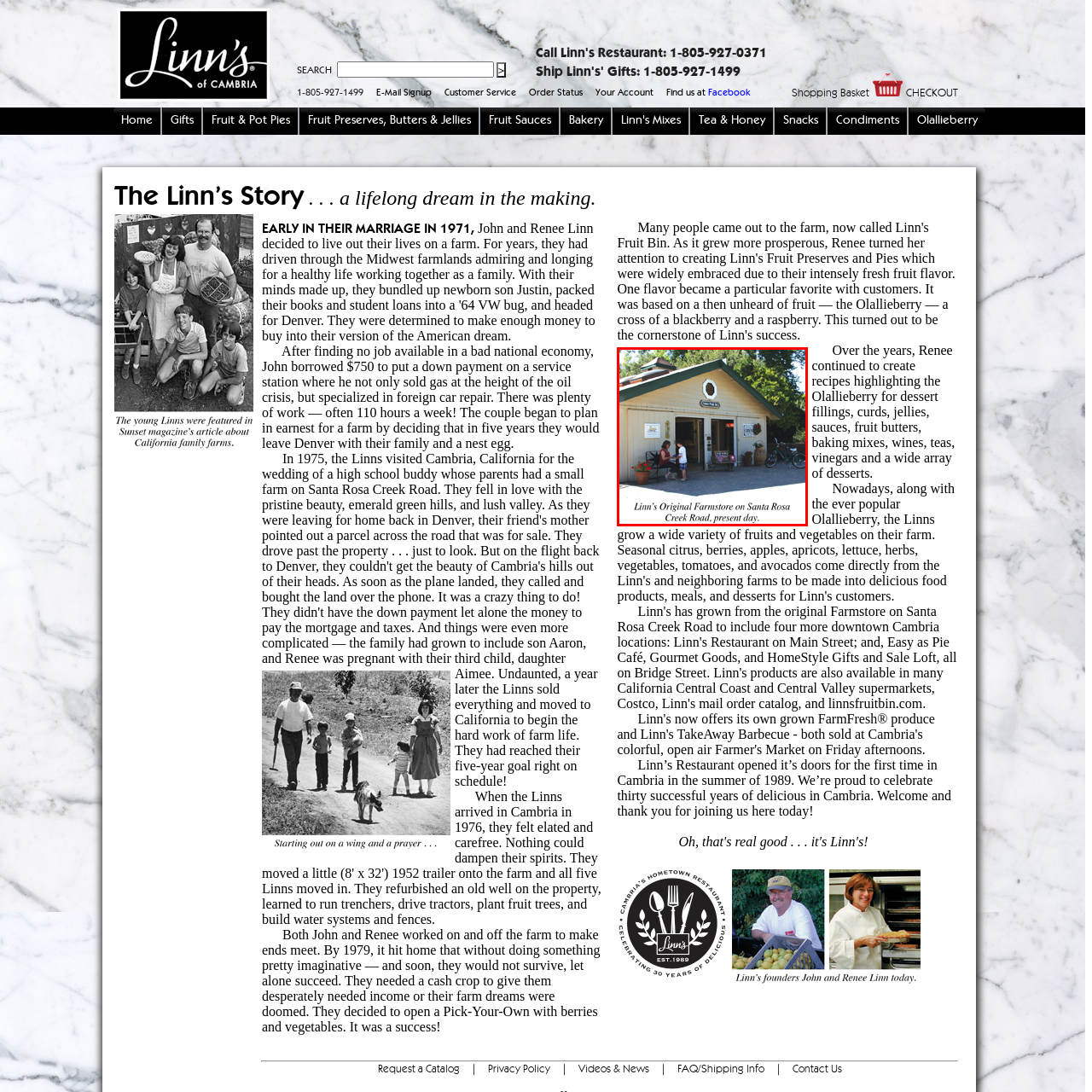What is the atmosphere of the farmstore?
Examine the content inside the red bounding box and give a comprehensive answer to the question.

The atmosphere of the farmstore is described in the caption as family-friendly, which is evident from the image of a woman kneeling beside a child, showcasing a welcoming and inviting environment.